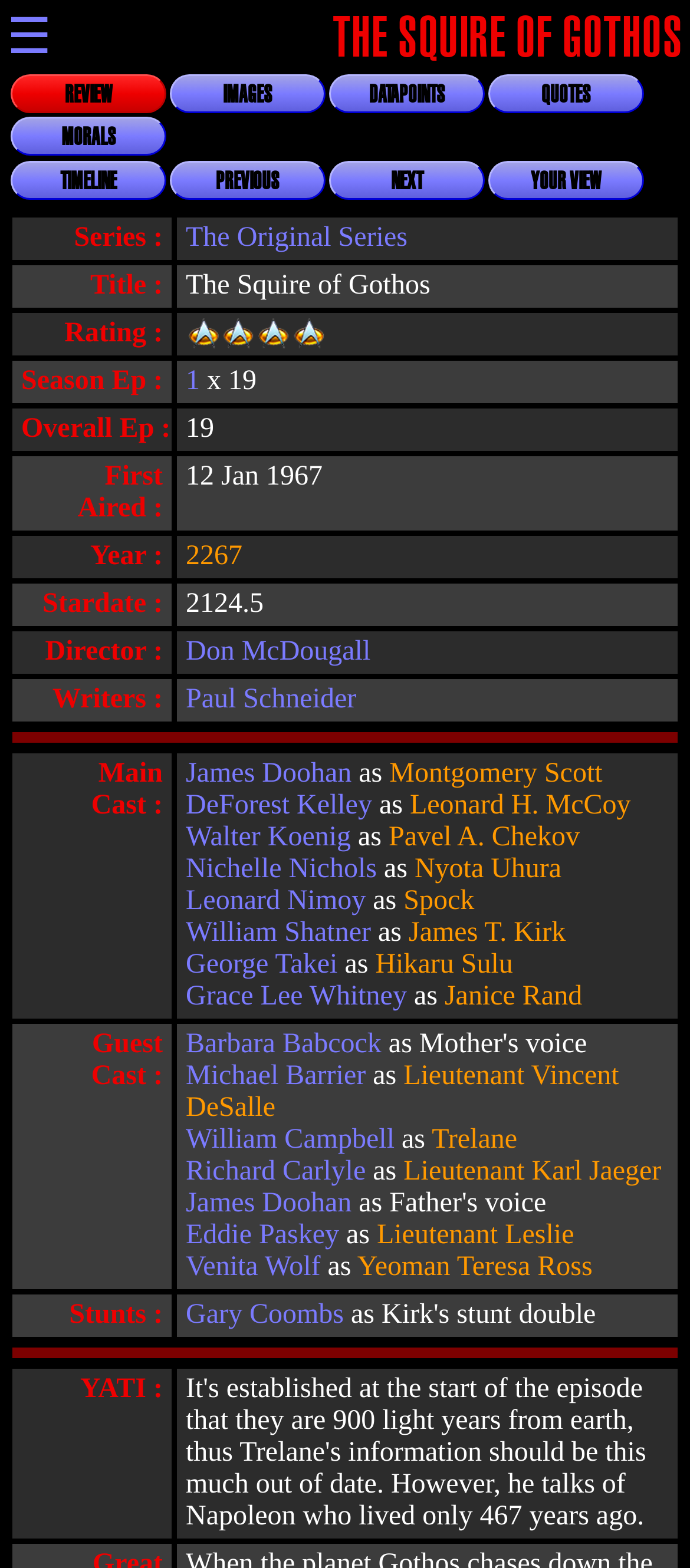Show the bounding box coordinates for the HTML element described as: "Images".

[0.246, 0.047, 0.472, 0.072]